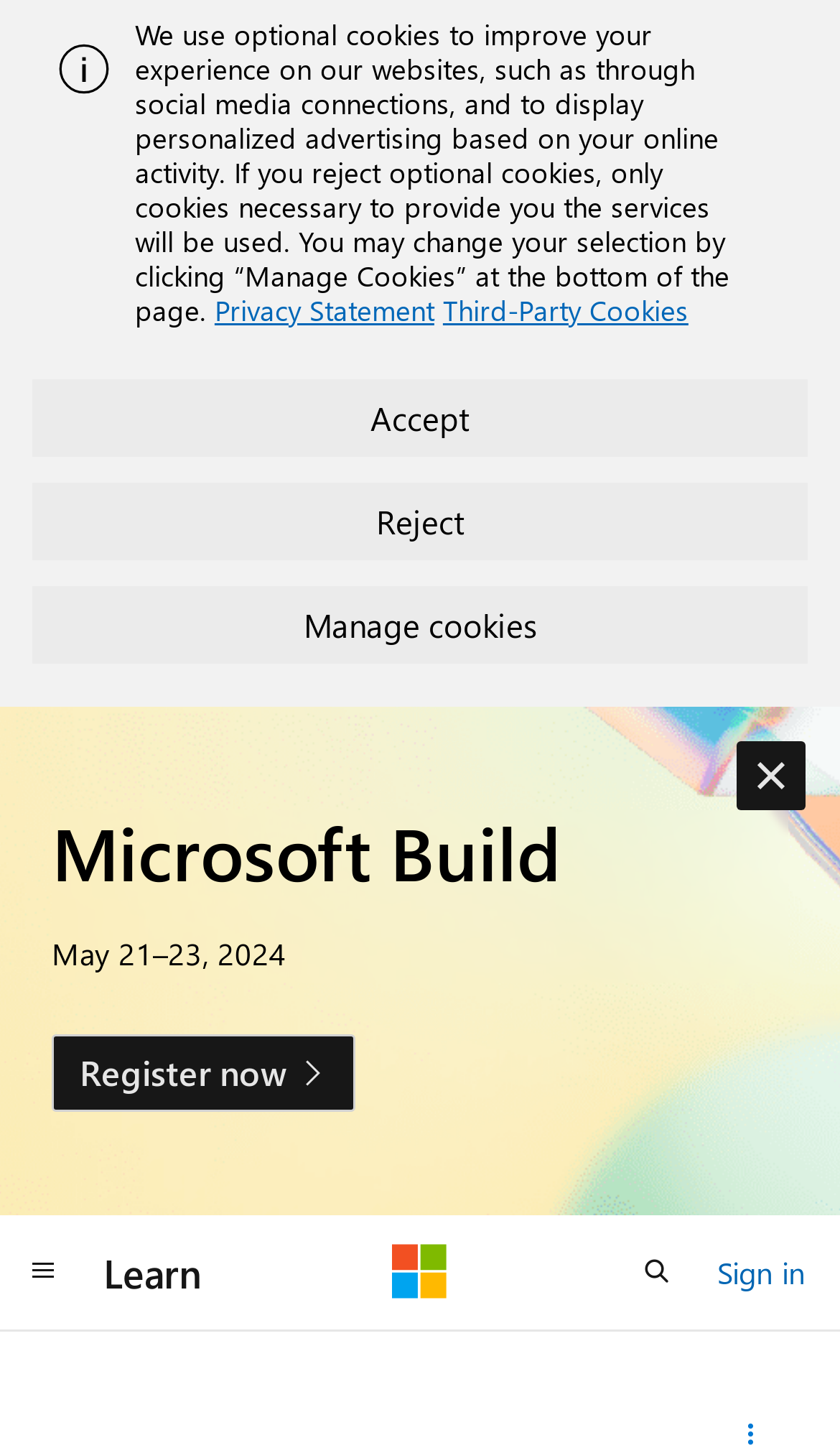Locate the bounding box coordinates of the area that needs to be clicked to fulfill the following instruction: "open search". The coordinates should be in the format of four float numbers between 0 and 1, namely [left, top, right, bottom].

[0.731, 0.849, 0.833, 0.902]